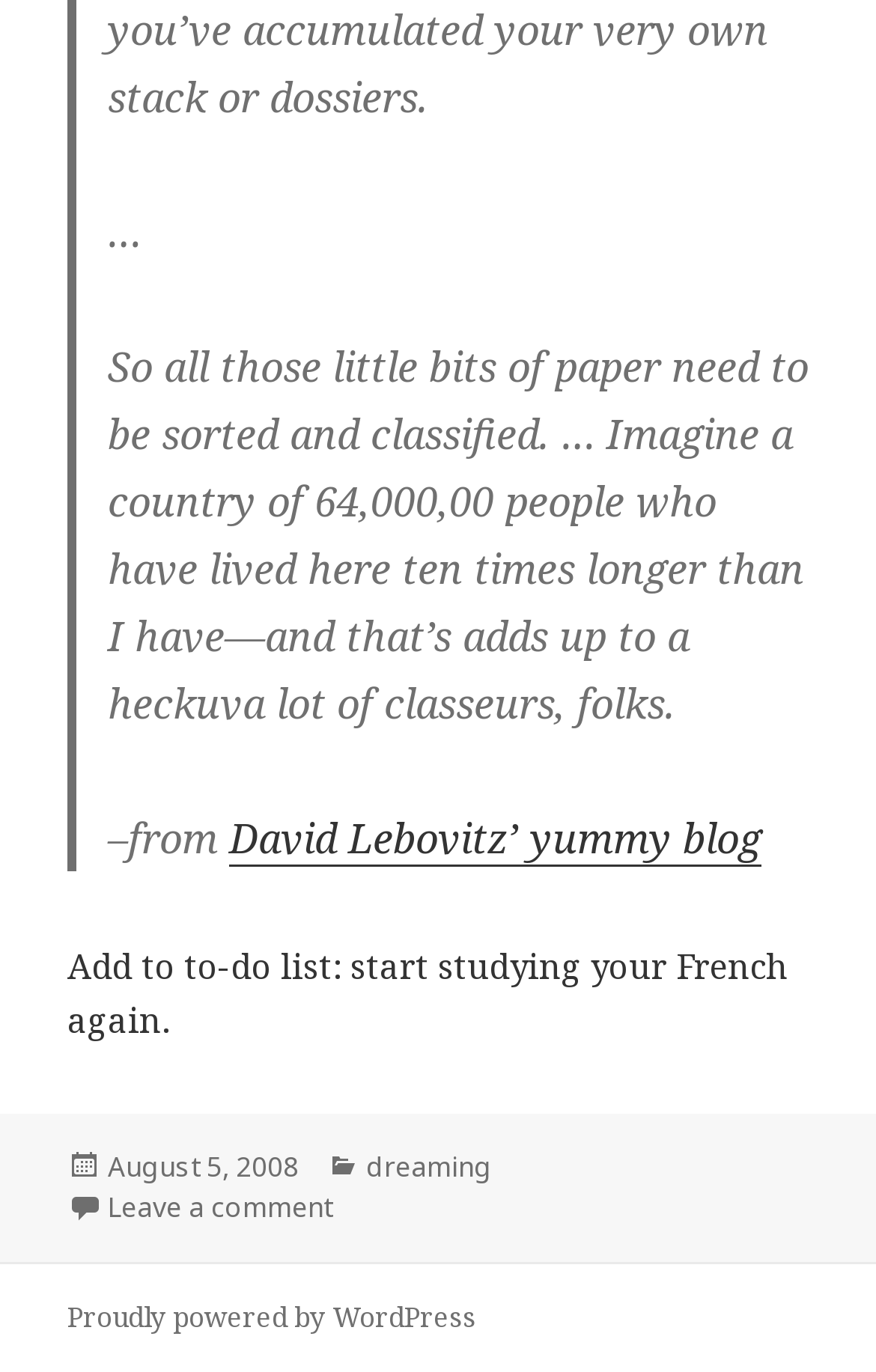Predict the bounding box of the UI element based on this description: "Your Child's Brain".

None